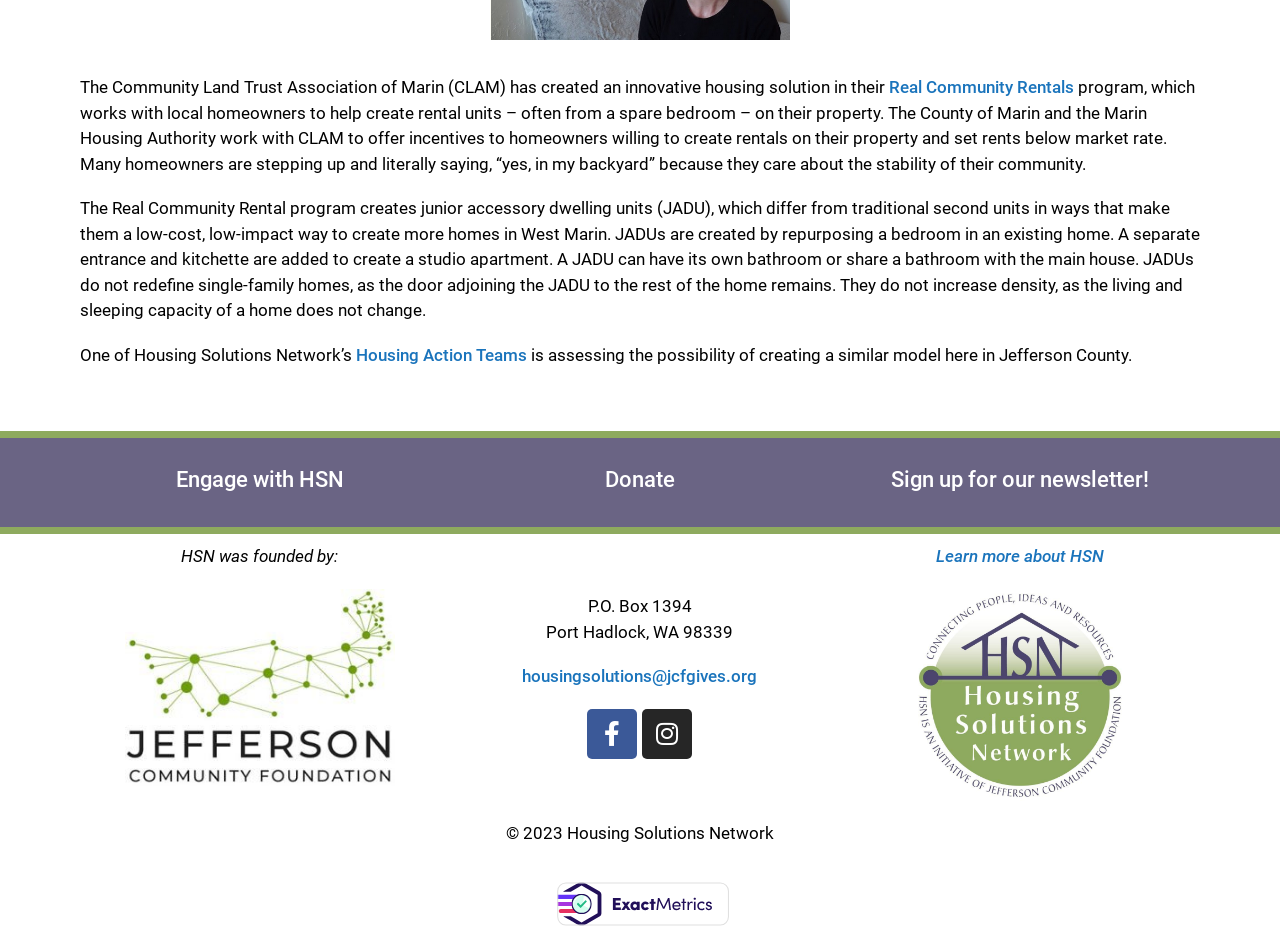Find the bounding box coordinates for the UI element that matches this description: "housingsolutions@jcfgives.org".

[0.408, 0.708, 0.592, 0.729]